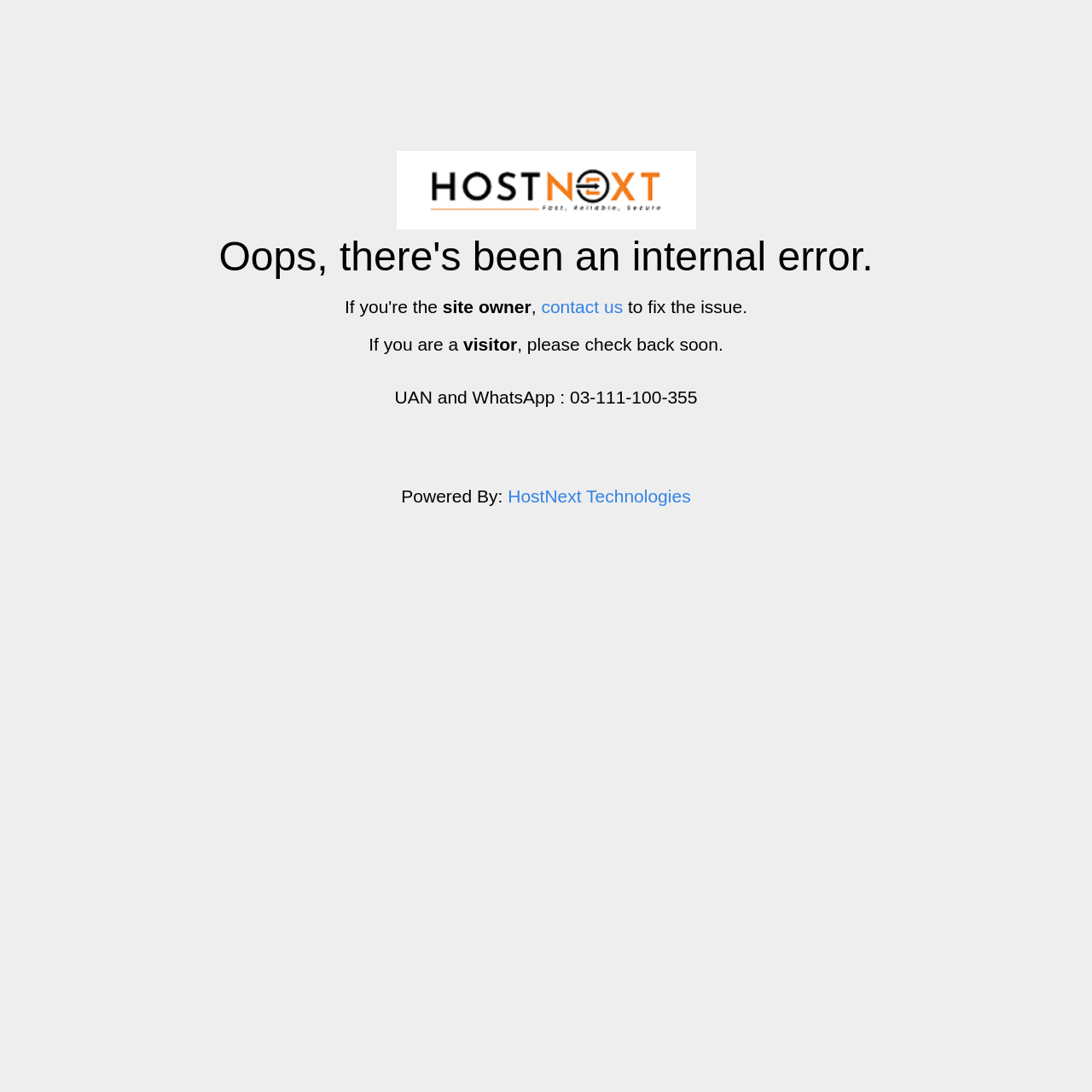Please provide a one-word or short phrase answer to the question:
What is the phone number provided on the webpage?

03-111-100-355